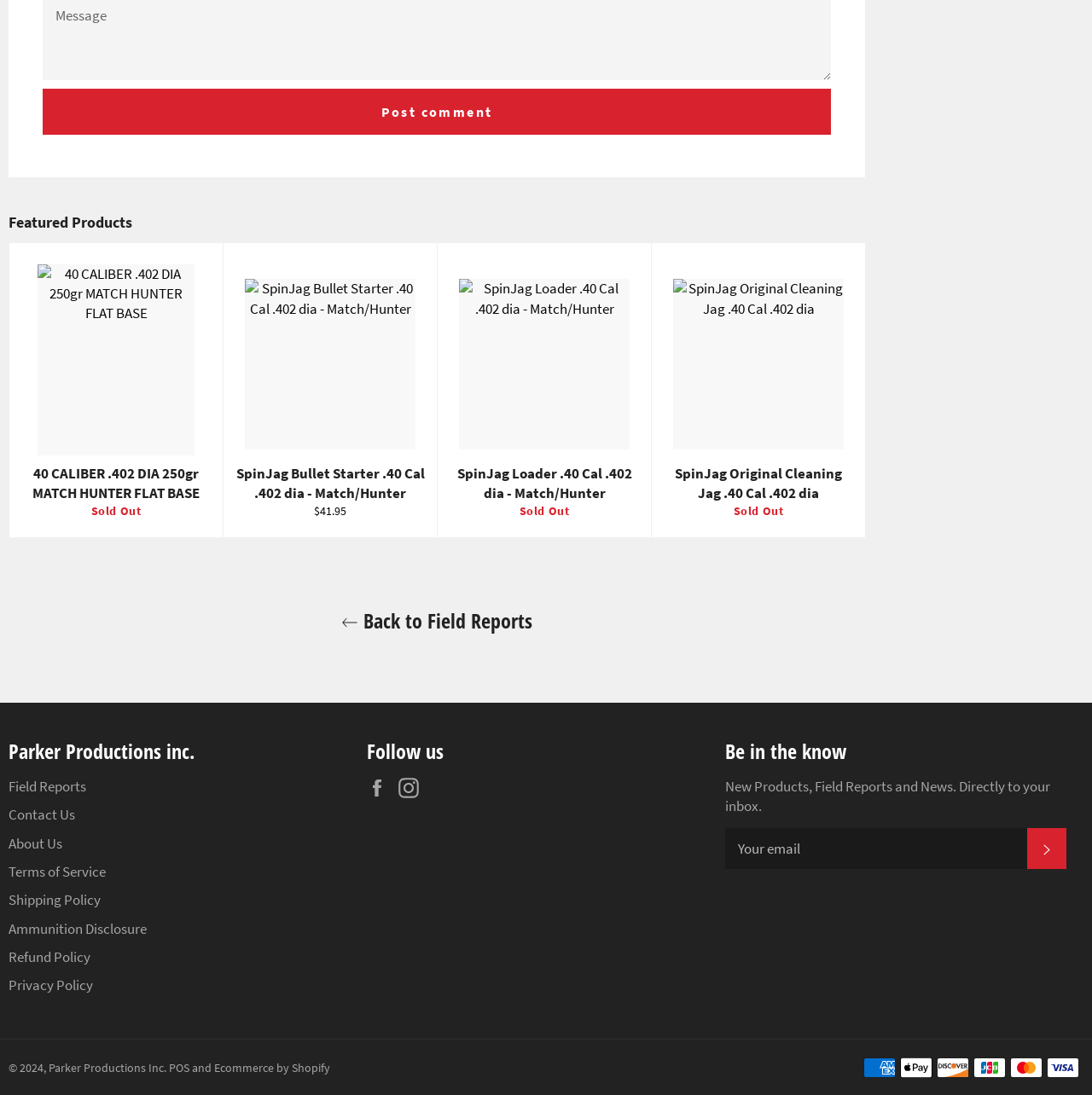Please provide the bounding box coordinates for the element that needs to be clicked to perform the instruction: "Go to Field Reports". The coordinates must consist of four float numbers between 0 and 1, formatted as [left, top, right, bottom].

[0.008, 0.709, 0.079, 0.726]